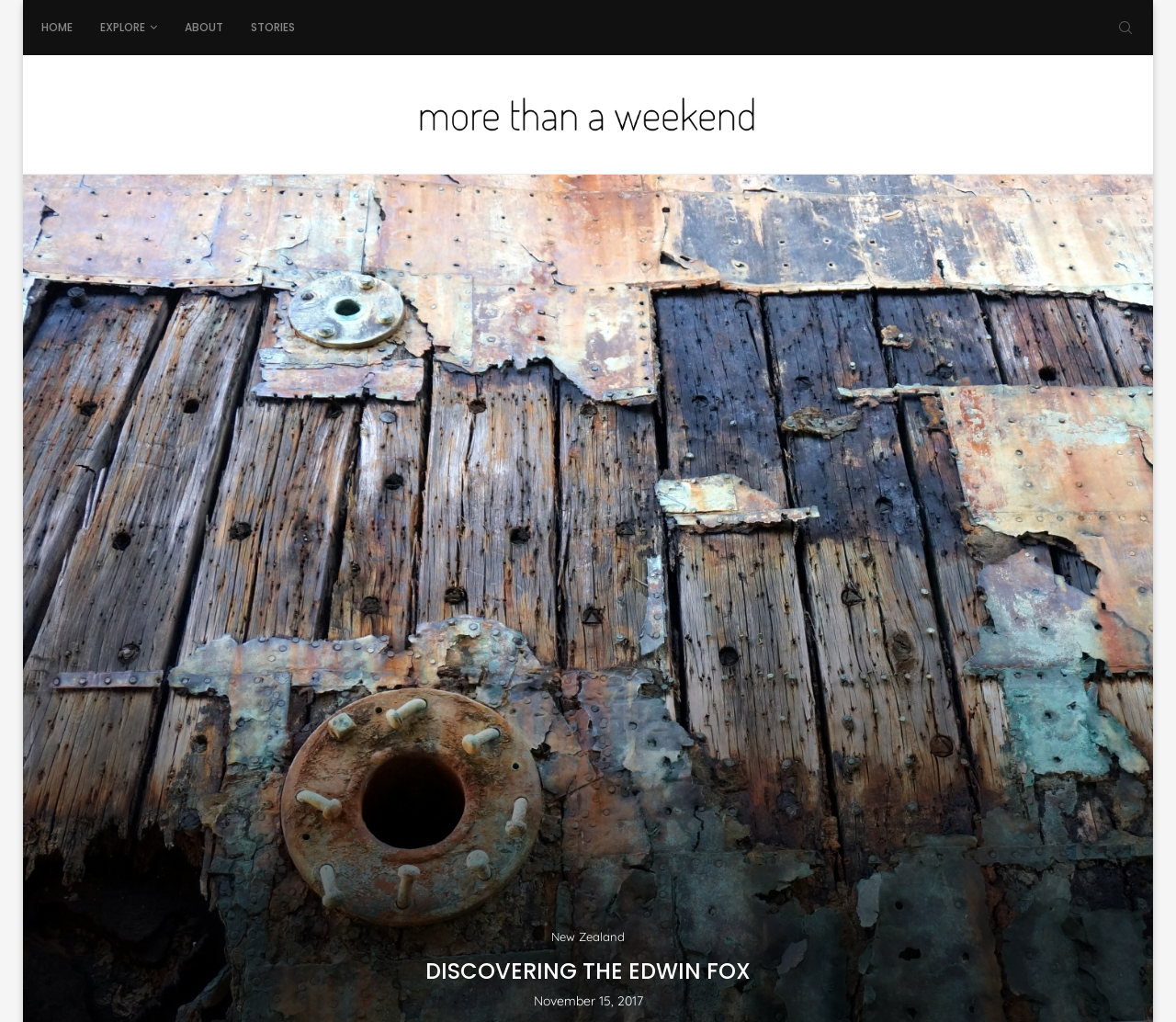Identify the bounding box for the element characterized by the following description: "New Zealand".

[0.469, 0.91, 0.531, 0.924]